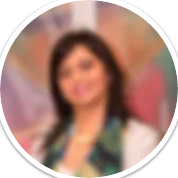Provide a comprehensive description of the image.

The image features a circular portrait of a woman with dark hair, slightly blurred, which suggests it may be a candid or spontaneous moment. She appears to be smiling and is dressed in a light-colored jacket, complemented by a colorful scarf that adds a touch of brightness. The background has a soft, colorful gradient, hinting at a lively atmosphere. This woman is identified as Shikha Kashyap, the Founder of Syntelli Solutions Inc. and HealthInsights.ai, an influential figure participating in discussions regarding innovative solutions in her field. The context suggests a professional environment, possibly related to a panel discussion on diverse pathways to success, highlighting her role as a leader in the industry.